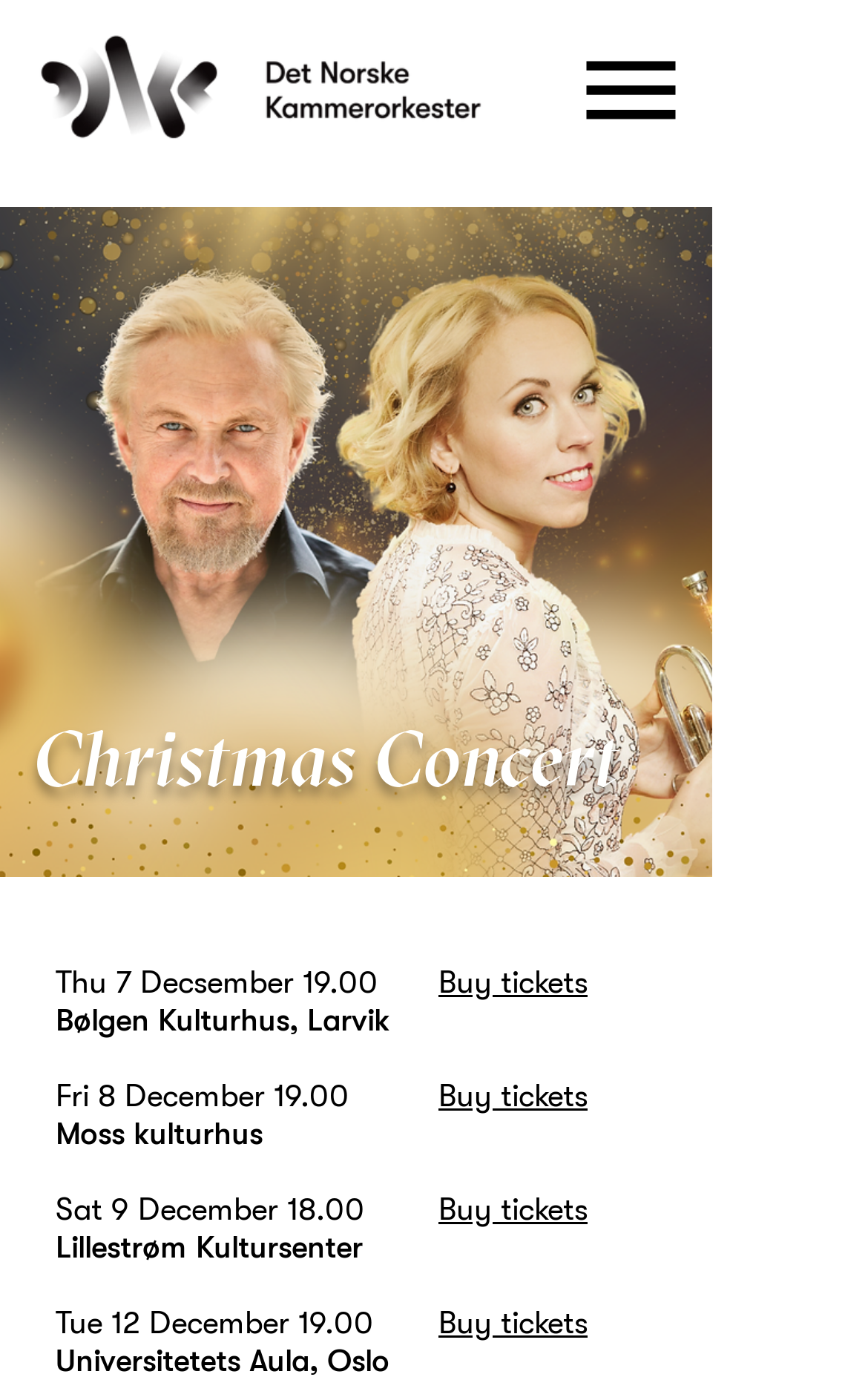Please give a one-word or short phrase response to the following question: 
Where is the concert on December 7?

Bølgen Kulturhus, Larvik